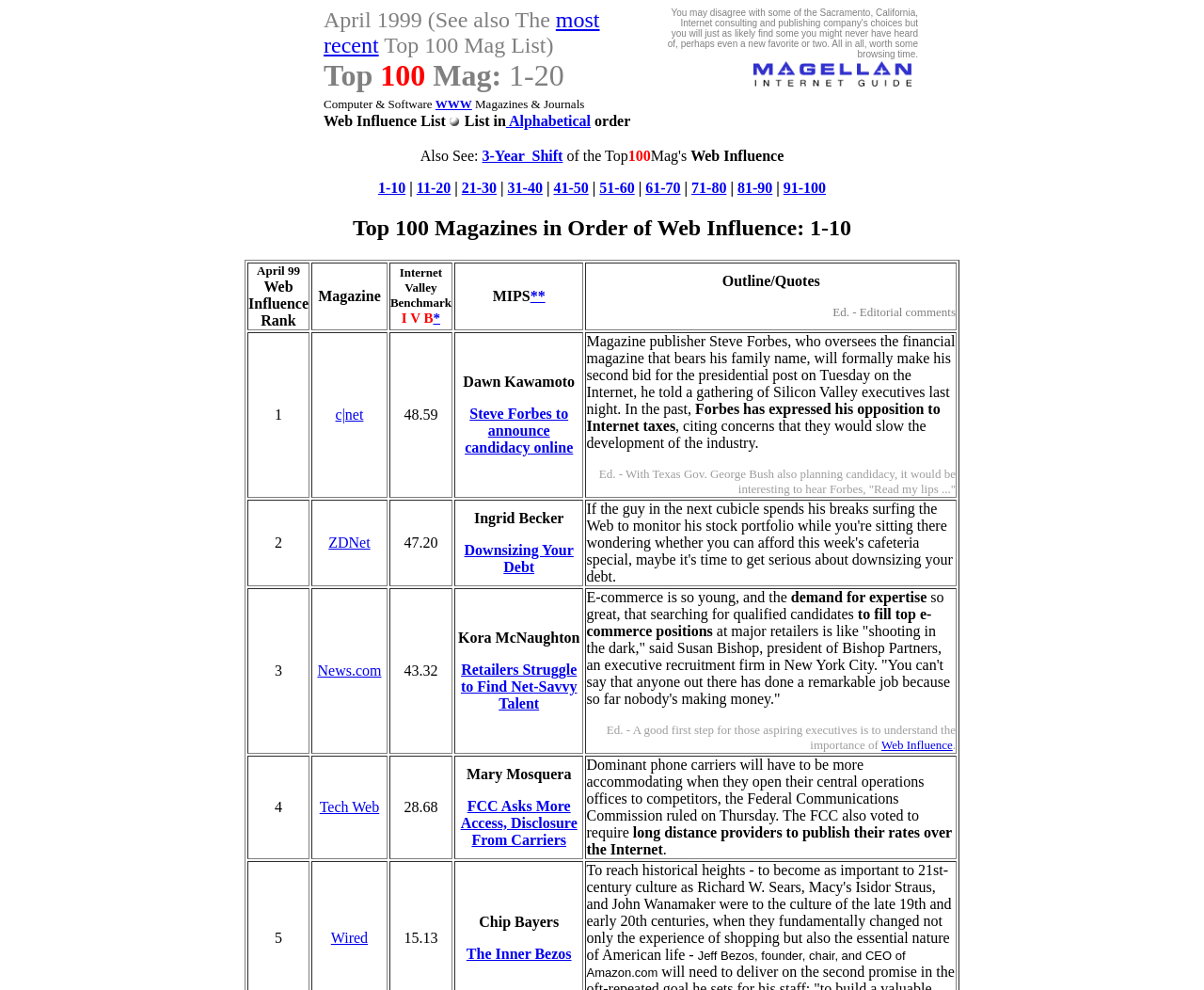What is the format of the magazine ranking list?
Give a single word or phrase as your answer by examining the image.

Table format